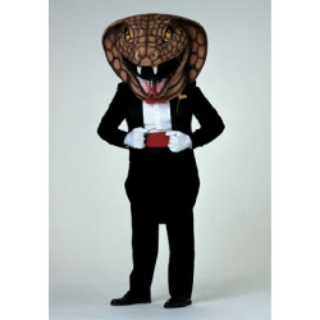Offer a detailed narrative of the image's content.

The image features a whimsical mascot costume designed to resemble a cobra, complete with an exaggerated cobra head that showcases intricate scale patterns. The character stands in a formal tuxedo, complete with a bow tie, adding a humorous touch to its design. The figure holds a small red item in its hands, enhancing its playful and engaging appearance. This mascot costume is perfect for events that call for a fun, lighthearted atmosphere, making it an ideal choice for schools, sports events, or any festive gathering. The costume is designed for visibility and impact, making it a fantastic addition to any promotional or entertainment scenario.